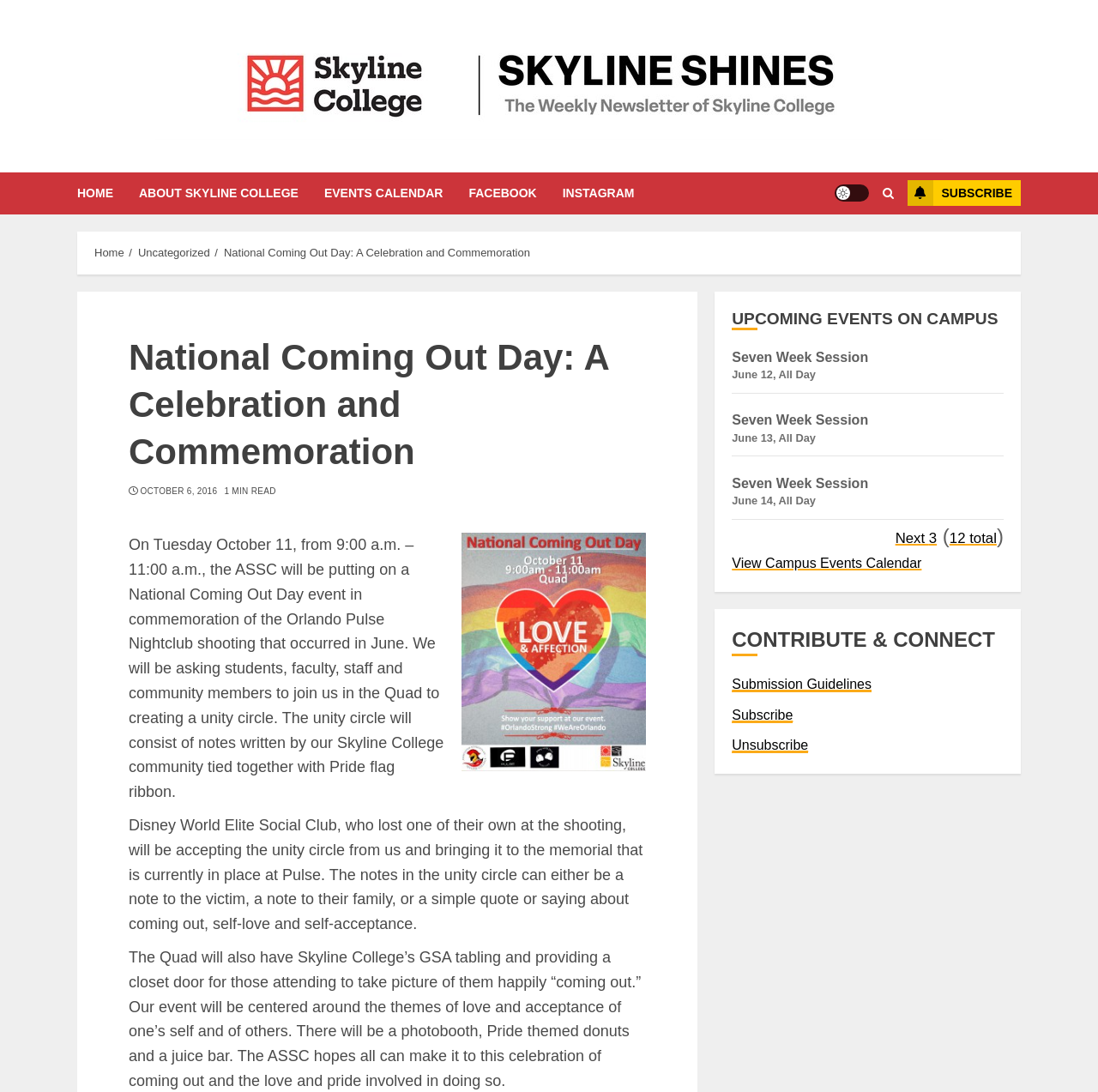Please answer the following question using a single word or phrase: 
What is the purpose of the unity circle?

To show love and acceptance